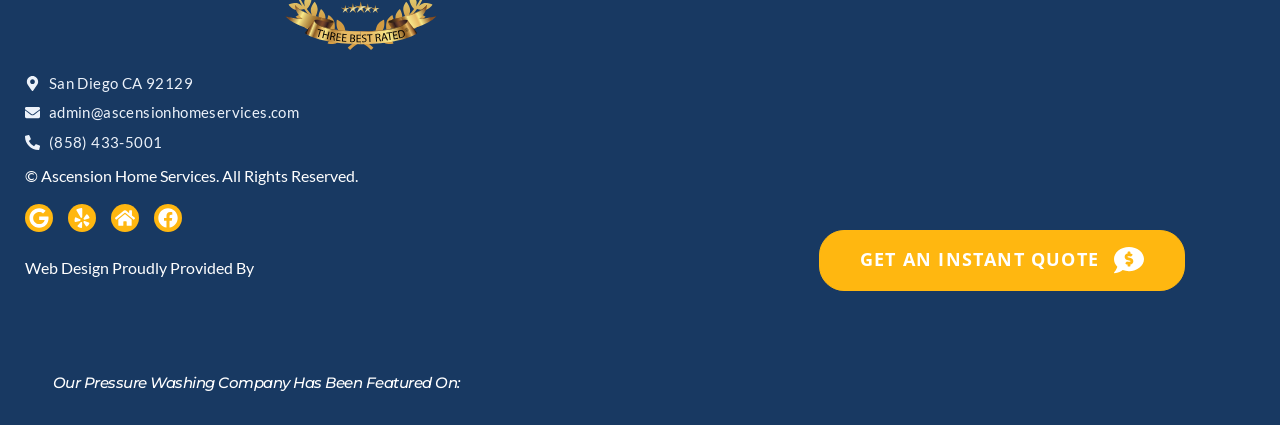What is the company's location?
Answer the question in as much detail as possible.

The location can be found on the webpage, specifically in the StaticText element with the text 'San Diego CA 92129'.